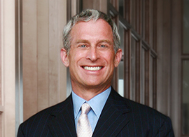Give a thorough description of the image, including any visible elements and their relationships.

The image features a professional headshot of Larry Scheinfeld, a venture capitalist. He is smiling confidently while wearing a tailored pinstripe suit paired with a light-colored dress shirt and tie. The background includes soft-focus elements that suggest a modern office setting, highlighting the professional demeanor of Scheinfeld. This image complements the article titled "YouTube Celebrates 10th Birthday," where the author discusses the growth and impact of YouTube since its inception.